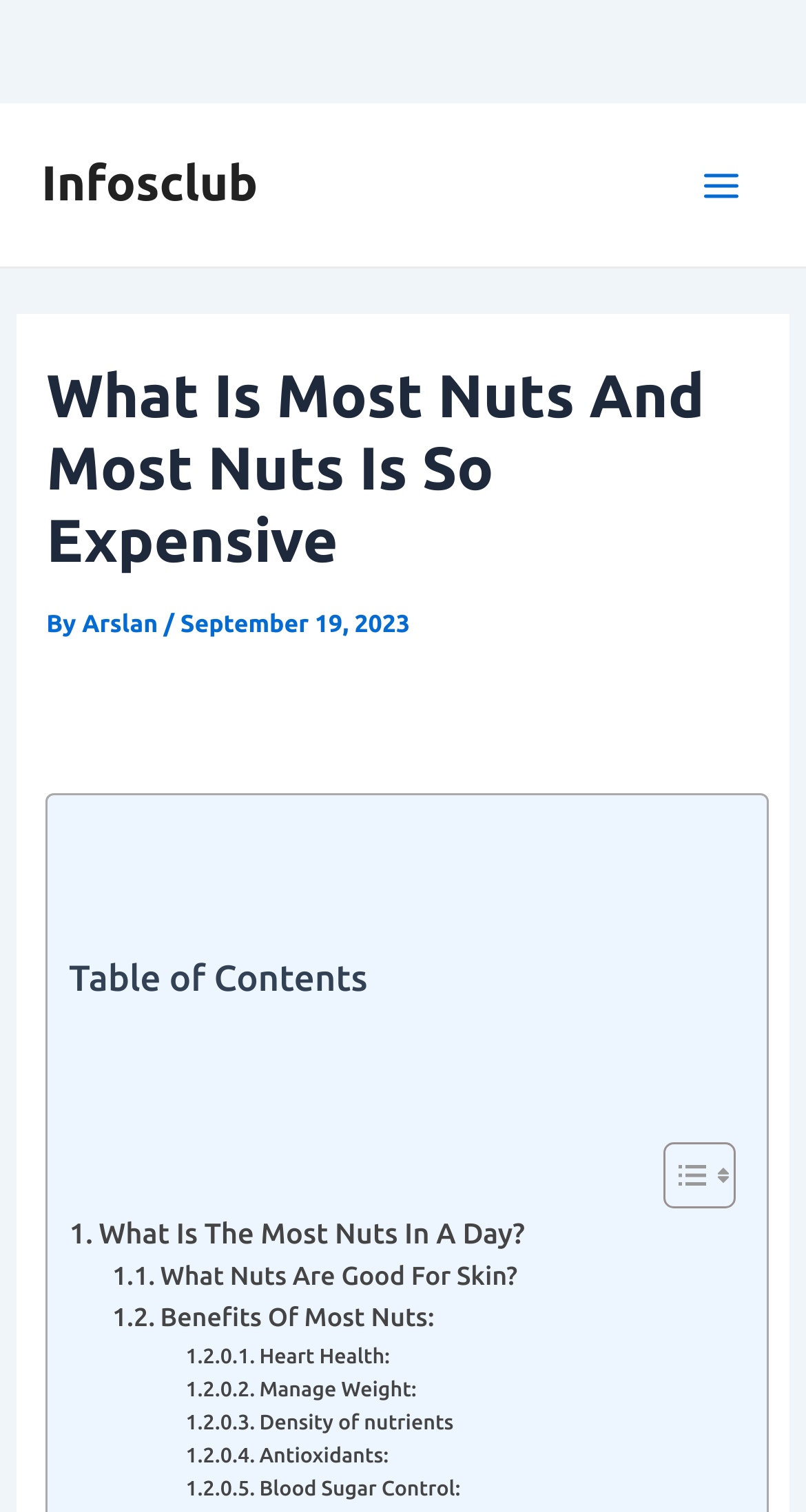Please identify the bounding box coordinates of the element's region that needs to be clicked to fulfill the following instruction: "Open the Main Menu". The bounding box coordinates should consist of four float numbers between 0 and 1, i.e., [left, top, right, bottom].

[0.841, 0.094, 0.949, 0.151]